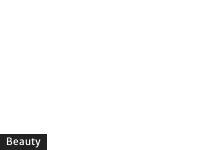Answer the question briefly using a single word or phrase: 
What type of audience is the content catering to?

Beauty and lifestyle enthusiasts